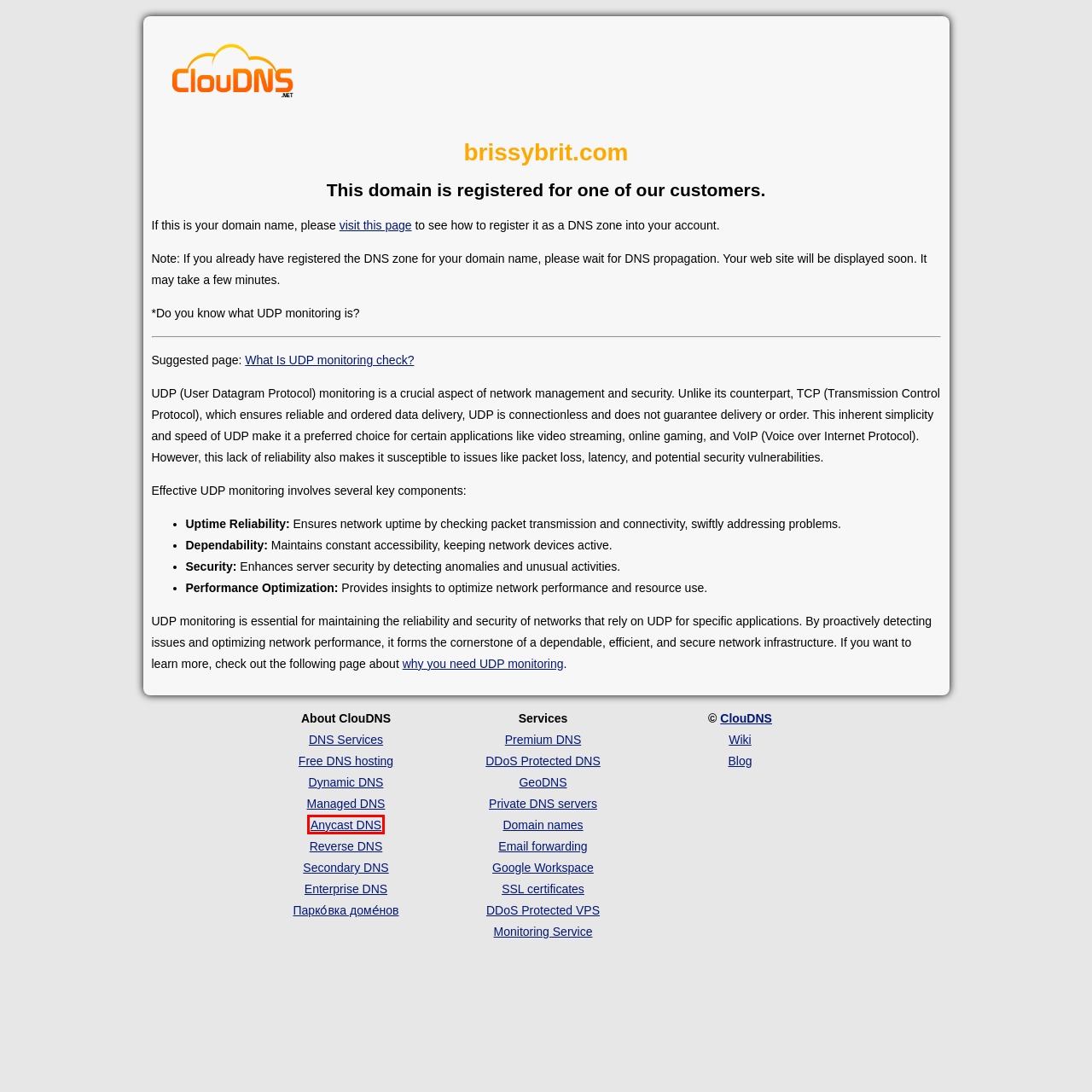With the provided webpage screenshot containing a red bounding box around a UI element, determine which description best matches the new webpage that appears after clicking the selected element. The choices are:
A. Reverse DNS Service. Test for Free | ClouDNS
B. Private DNS Servers | ClouDNS
C. Anycast DNS. Test for Free | ClouDNS
D. Email Forwarding service | One forever free Email Forward | ClouDNS
E. Premium DNS hosting plans. Test for Free | ClouDNS
F. GeoDNS and Geolocation Load Balancing Service. Test for Free | ClouDNS
G. Free Dynamic DNS service | ClouDNS
H. Buy SSL Certificates Cheap | ClouDNS

C